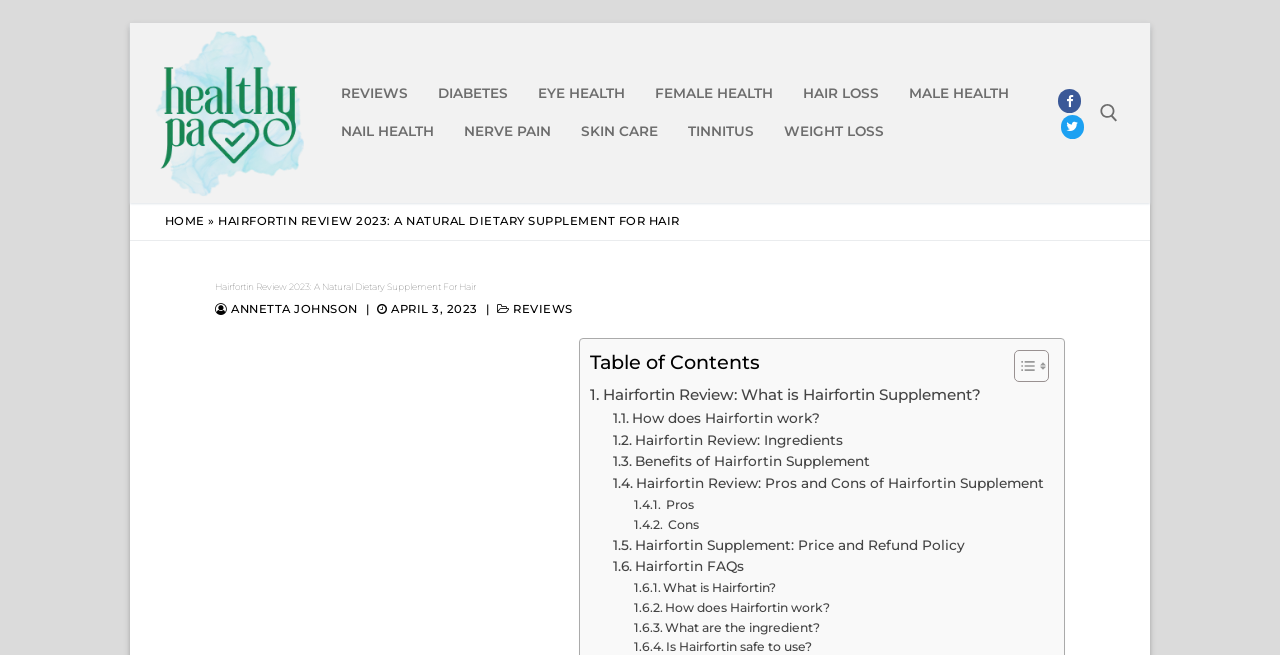Provide the bounding box coordinates of the area you need to click to execute the following instruction: "Search for something".

[0.666, 0.269, 0.885, 0.396]